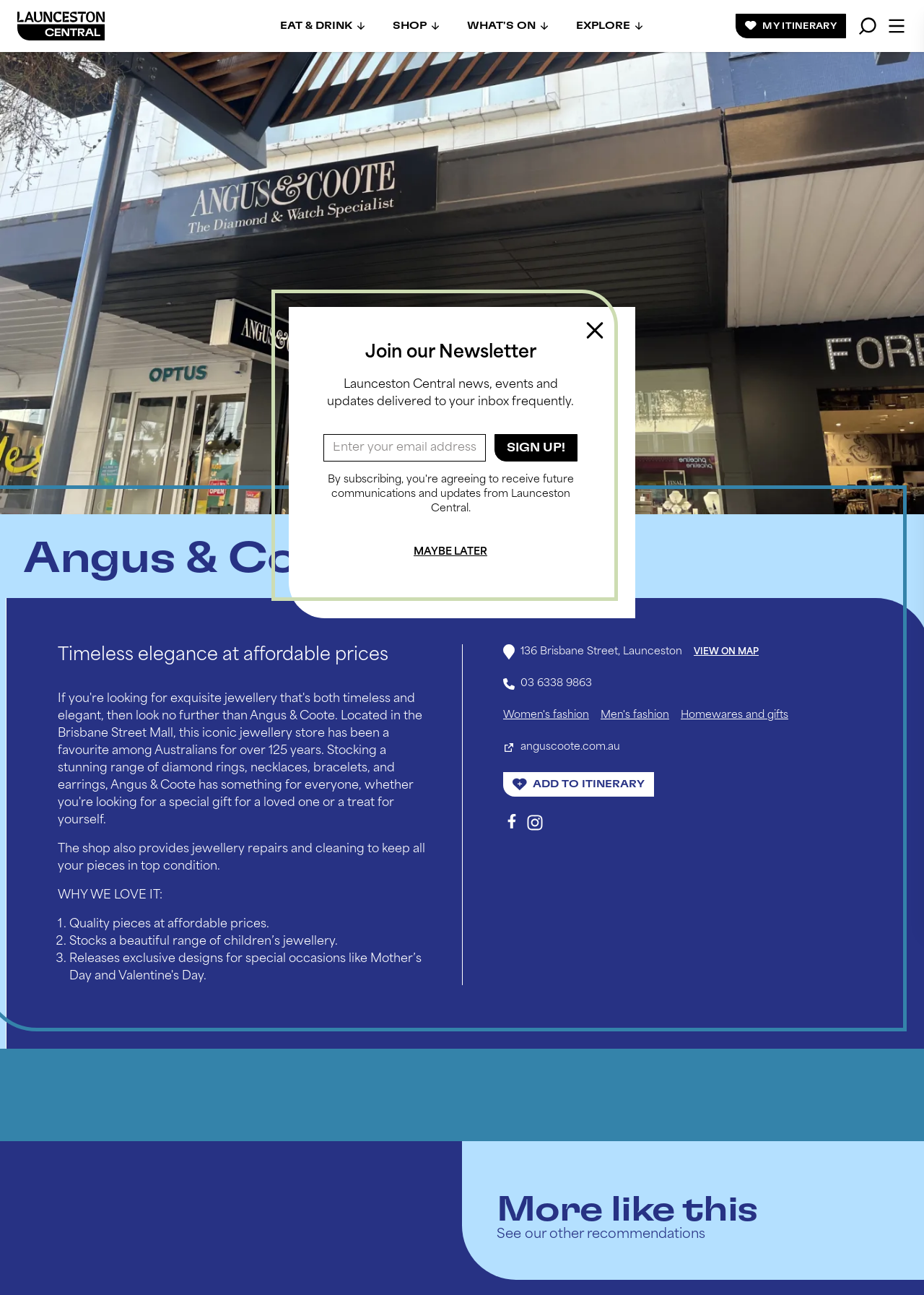Find the bounding box coordinates for the area that must be clicked to perform this action: "Add to itinerary".

[0.545, 0.596, 0.708, 0.615]